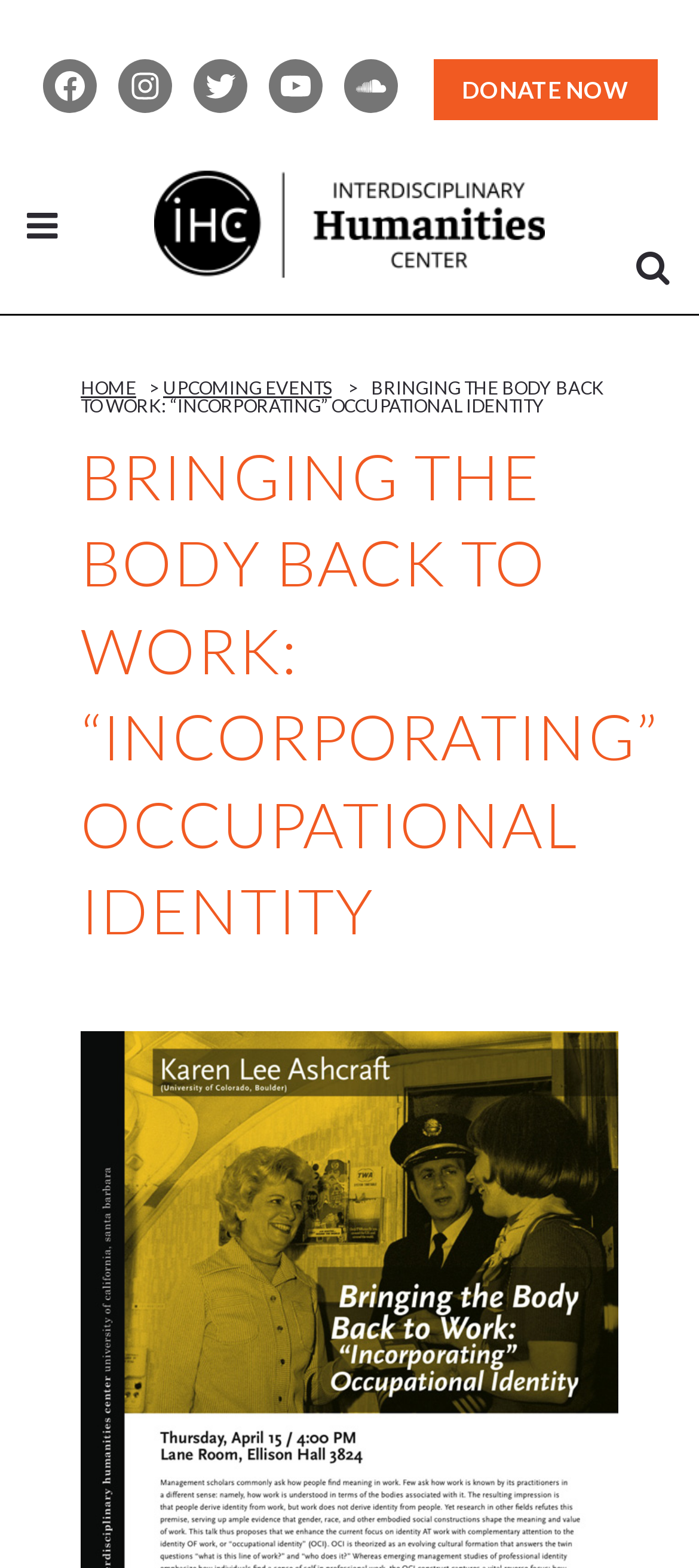Refer to the image and answer the question with as much detail as possible: What is the shape of the icon next to the navigation menu?

I determined the shape of the icon by looking at the link element with the text '' which is a square-shaped icon located next to the navigation menu.